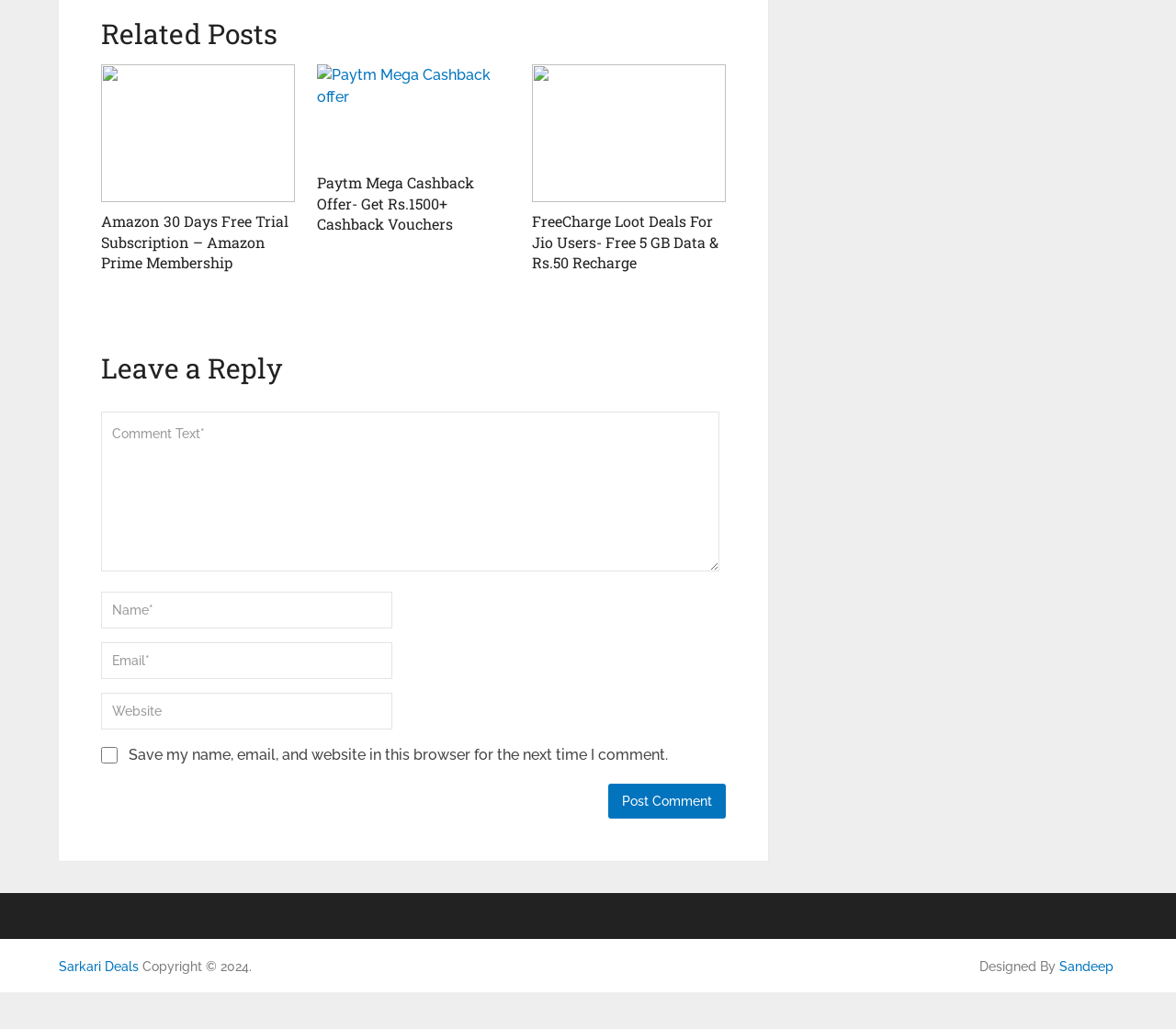Locate the bounding box of the UI element described by: "Sarkari Deals" in the given webpage screenshot.

[0.05, 0.932, 0.118, 0.947]